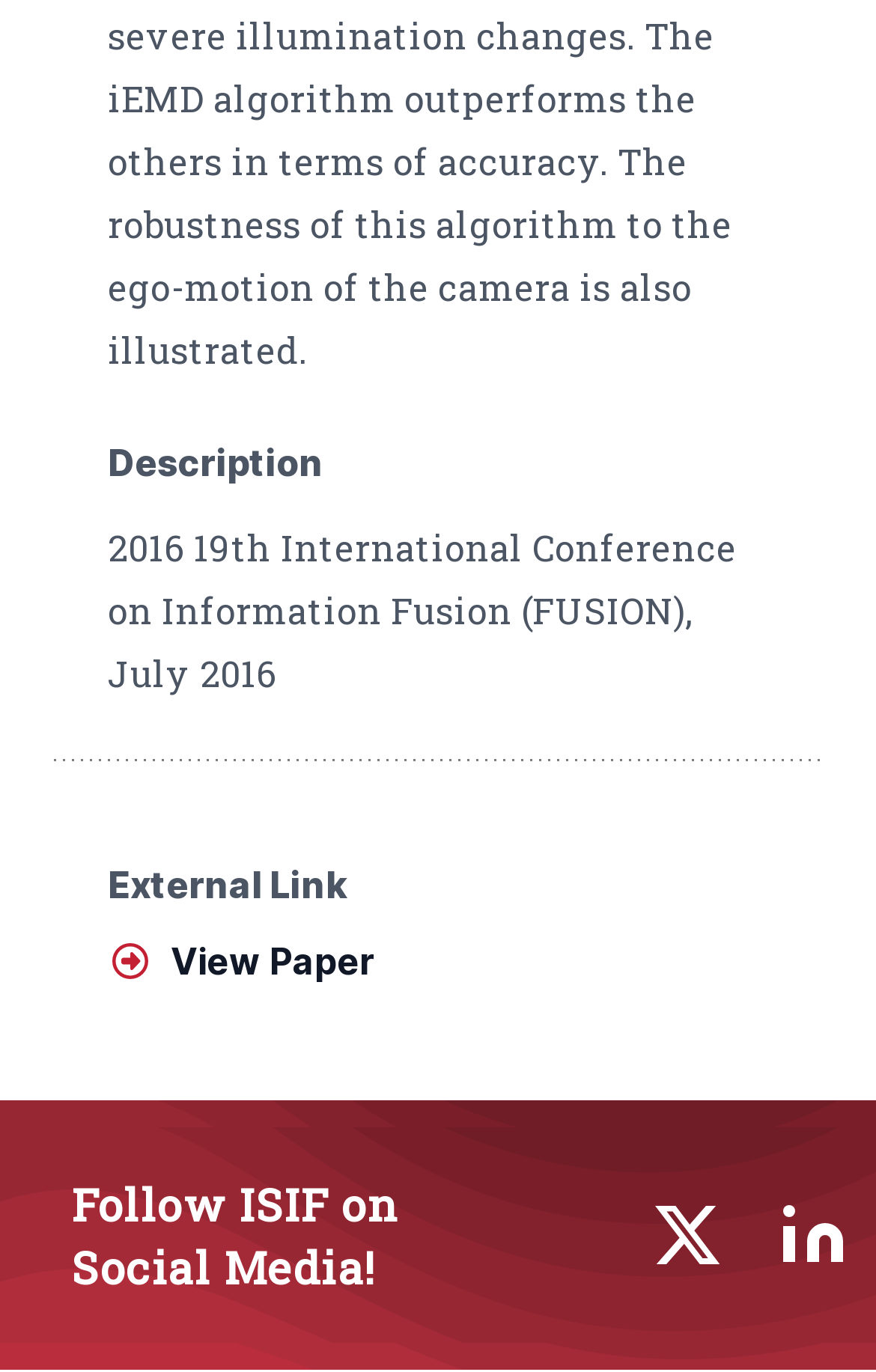Please reply to the following question using a single word or phrase: 
What type of element is the 'External Link'?

Generic